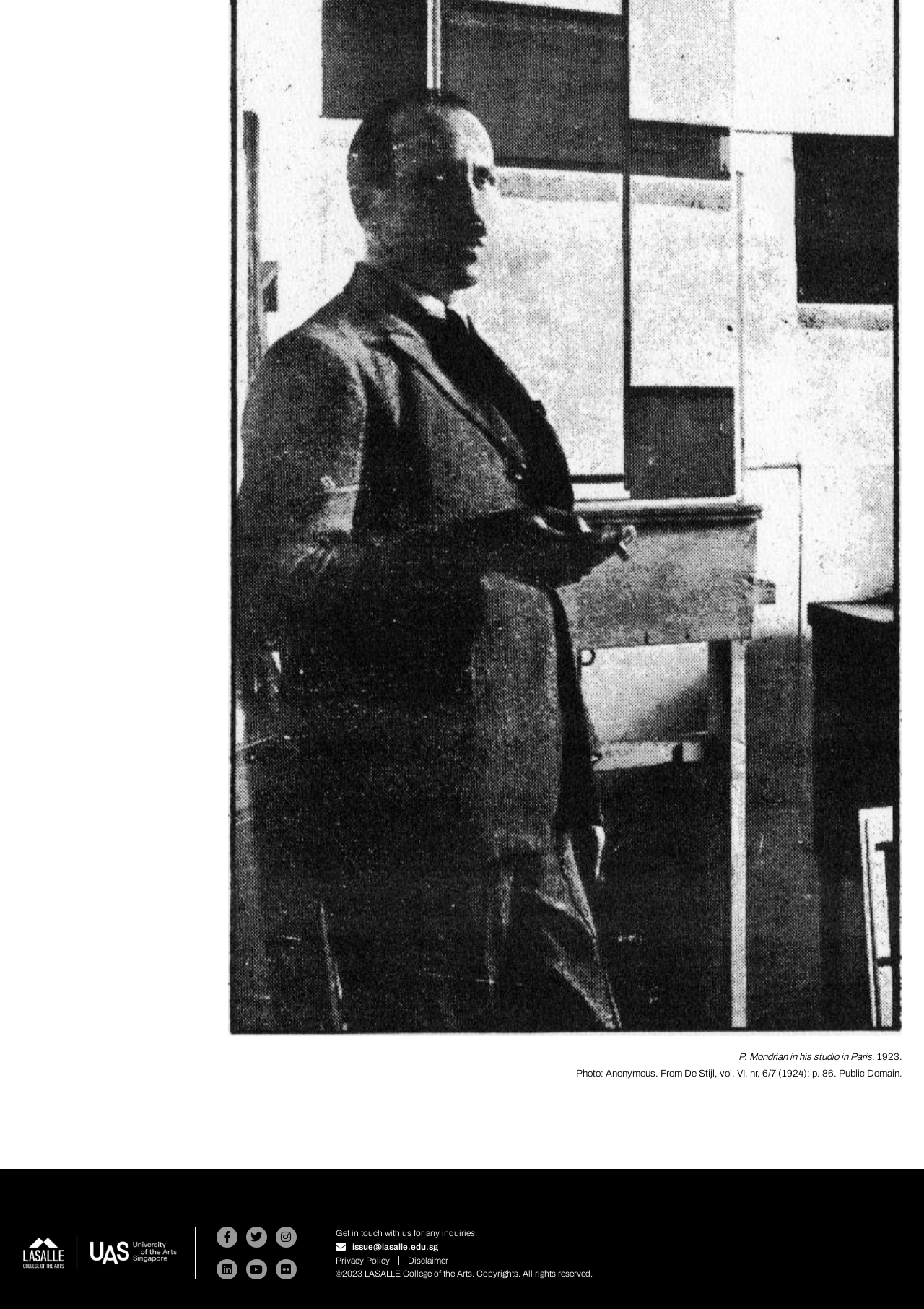Can you find the bounding box coordinates for the element that needs to be clicked to execute this instruction: "Check Flickr photos"? The coordinates should be given as four float numbers between 0 and 1, i.e., [left, top, right, bottom].

[0.298, 0.962, 0.321, 0.978]